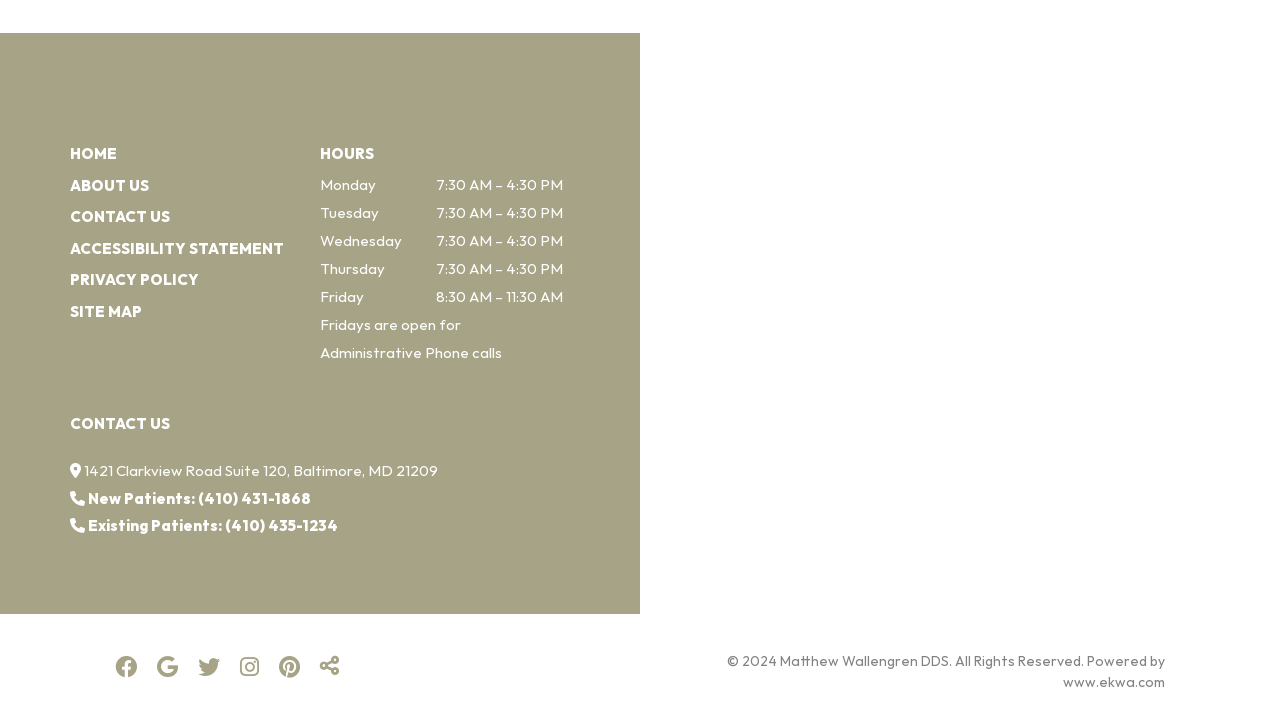What is the name of the website that powered this site?
Offer a detailed and exhaustive answer to the question.

I found the name of the website that powered this site by looking at the footer of the page. The text 'Powered by' is followed by a link to www.ekwa.com.